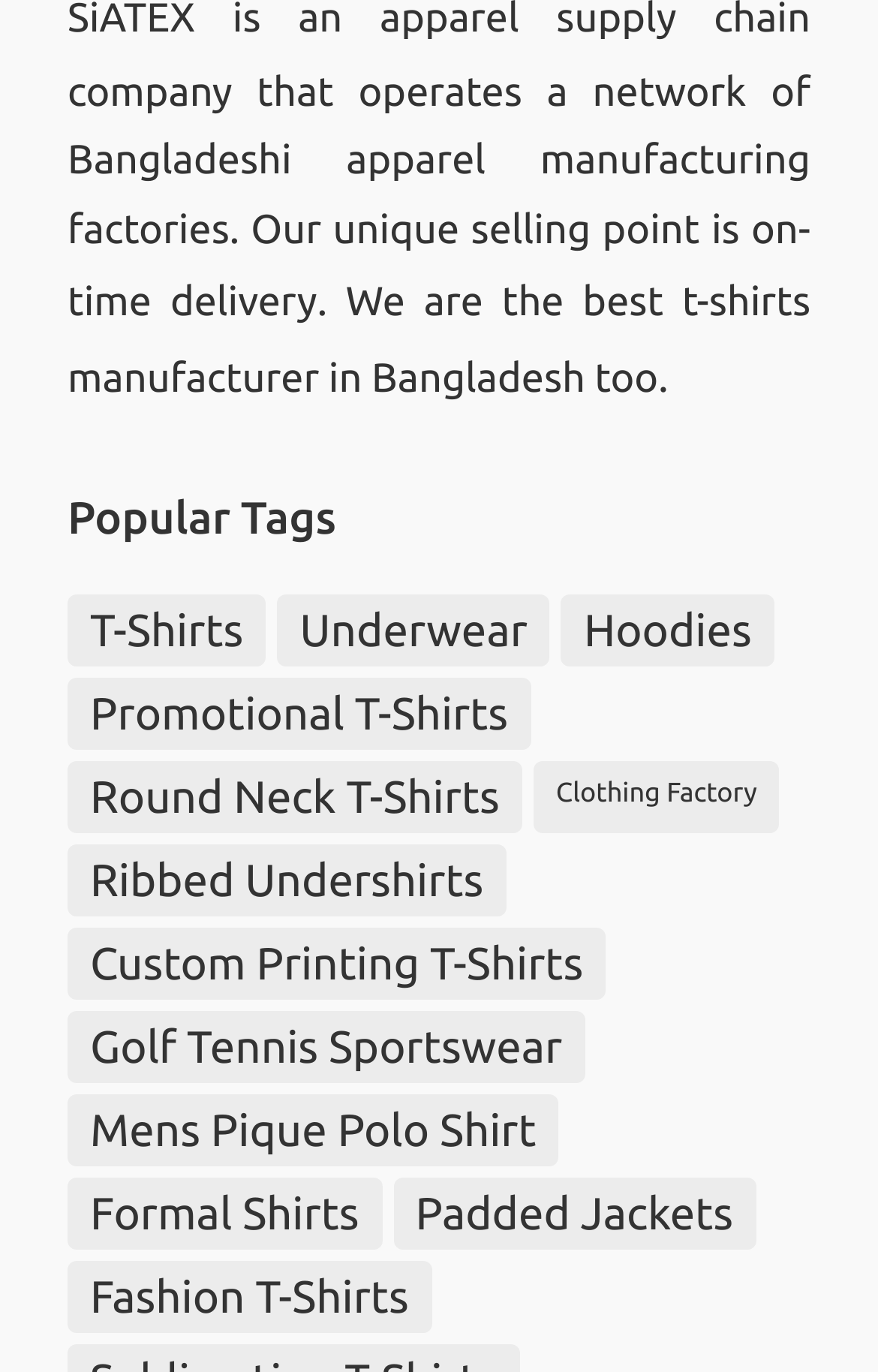Please find the bounding box for the UI component described as follows: "Round Neck T-shirts".

[0.077, 0.554, 0.595, 0.607]